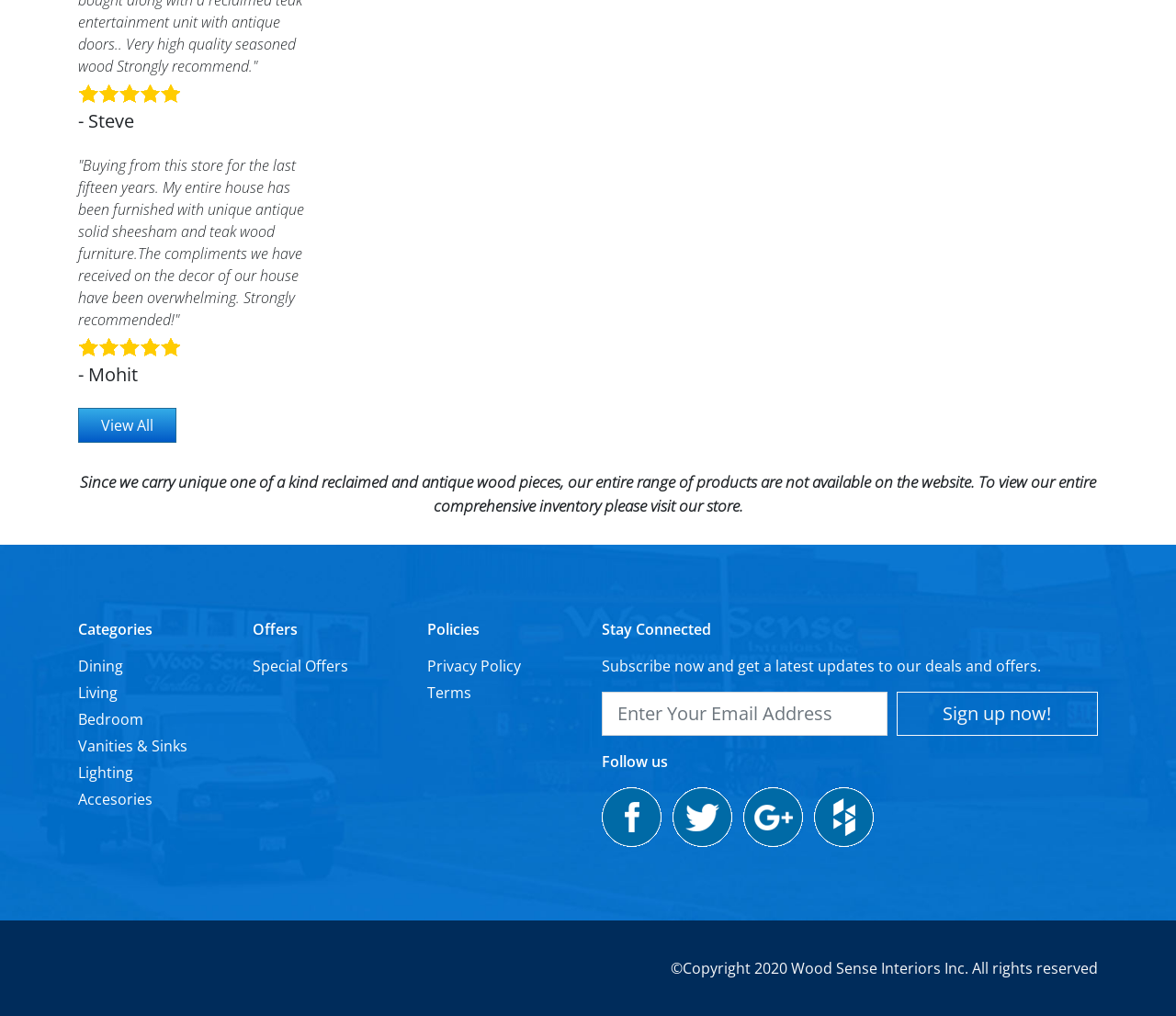Extract the bounding box for the UI element that matches this description: "Special Offers".

[0.215, 0.646, 0.296, 0.666]